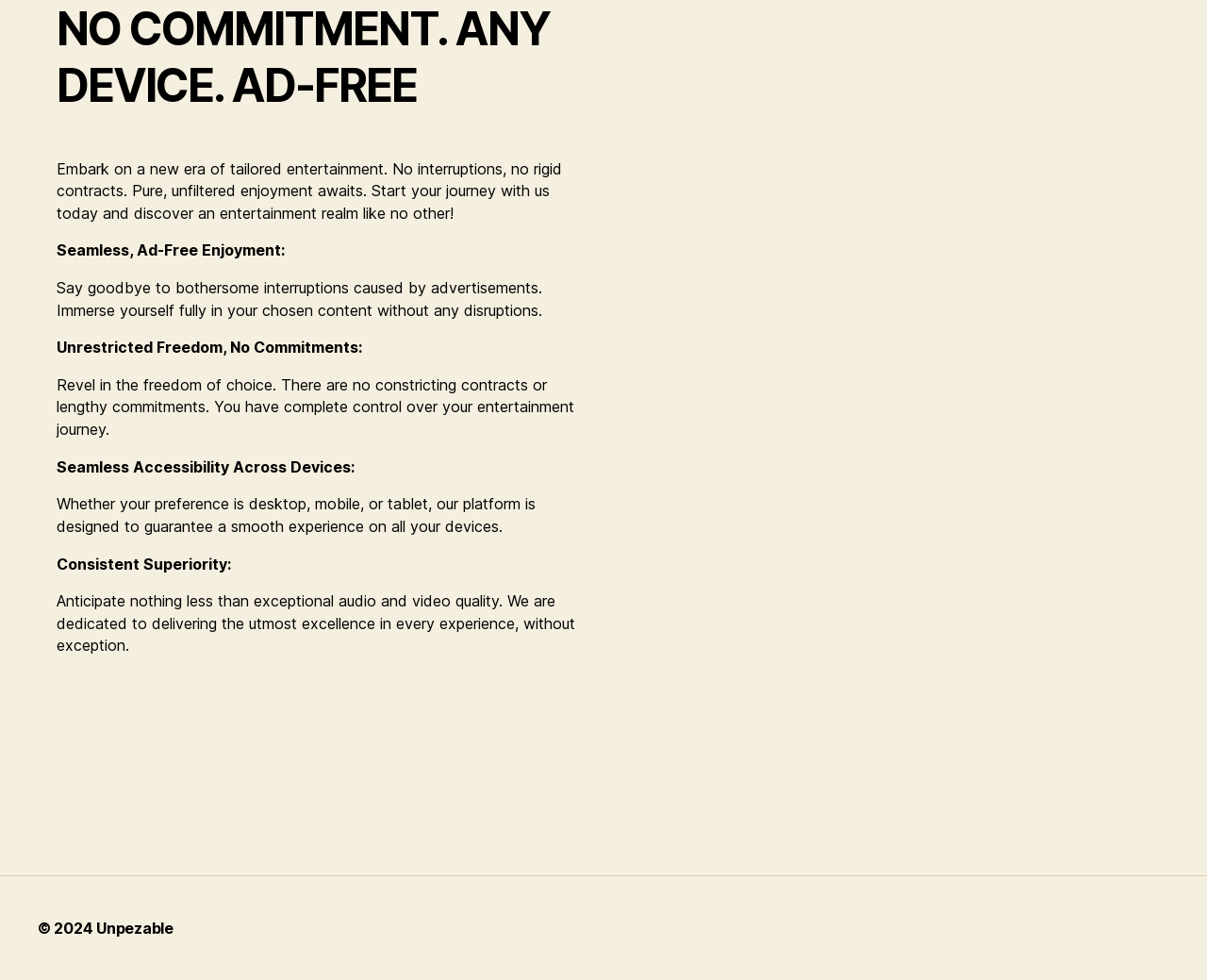What is the name of the company or organization behind this platform?
Look at the image and provide a detailed response to the question.

The name of the company or organization behind this platform is Unpezable, as mentioned in the link at the bottom of the webpage.